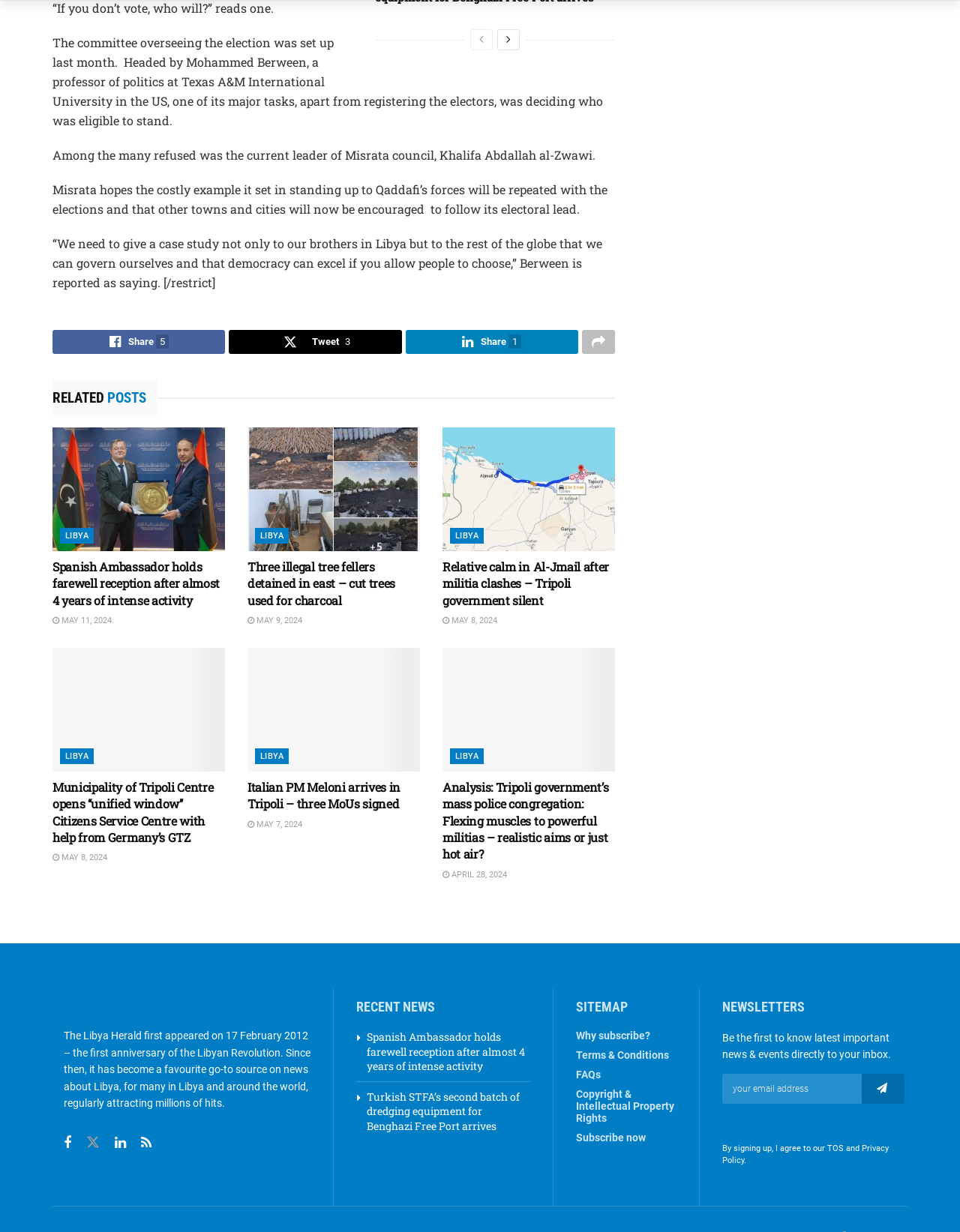What is the date of the article 'GNU to take oath at Benghazi HoR session and budget to be approved at Tripoli session: GNU'?
Answer the question based on the image using a single word or a brief phrase.

MAY 8, 2024